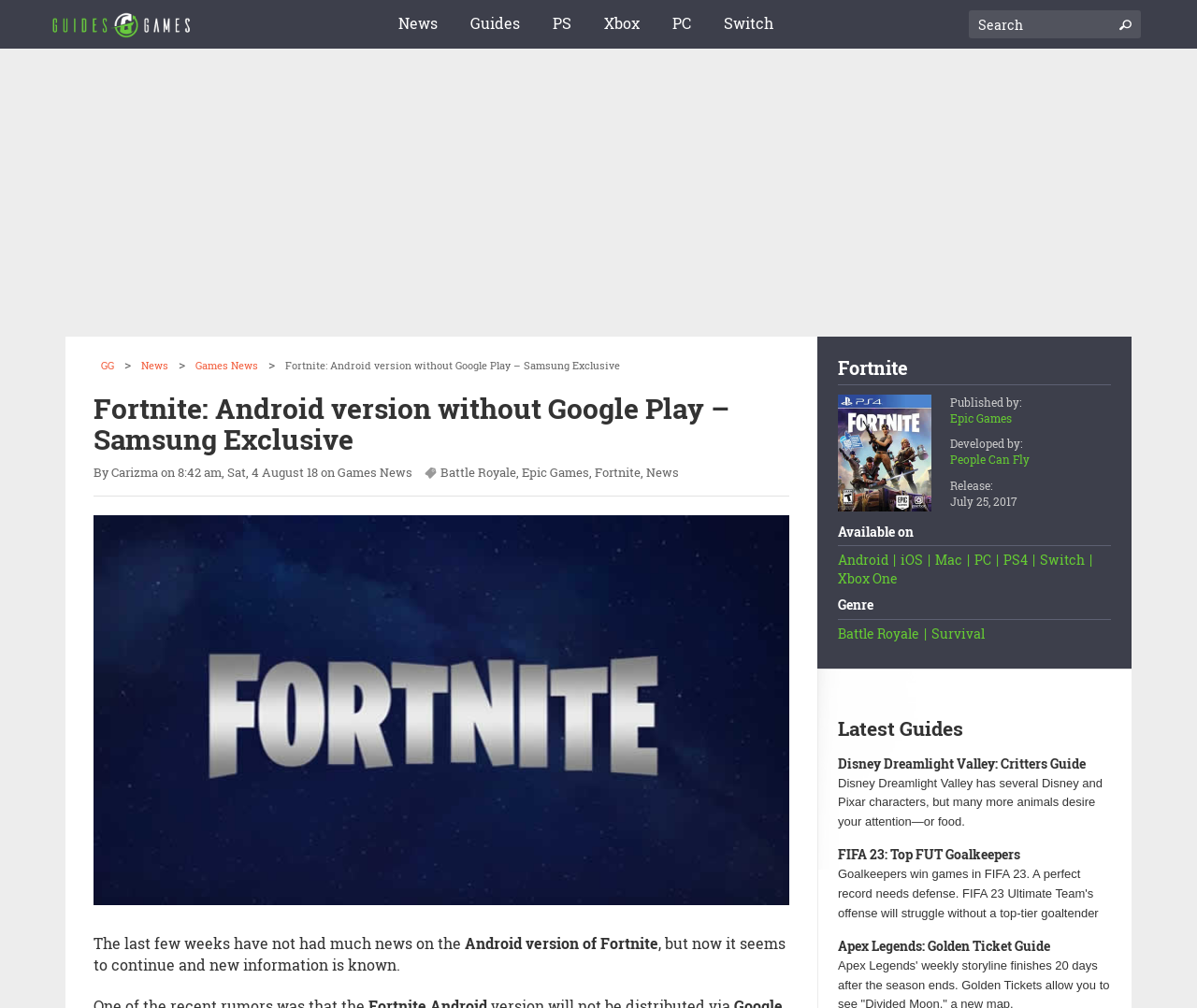Answer this question using a single word or a brief phrase:
Who is the developer of Fortnite?

Epic Games